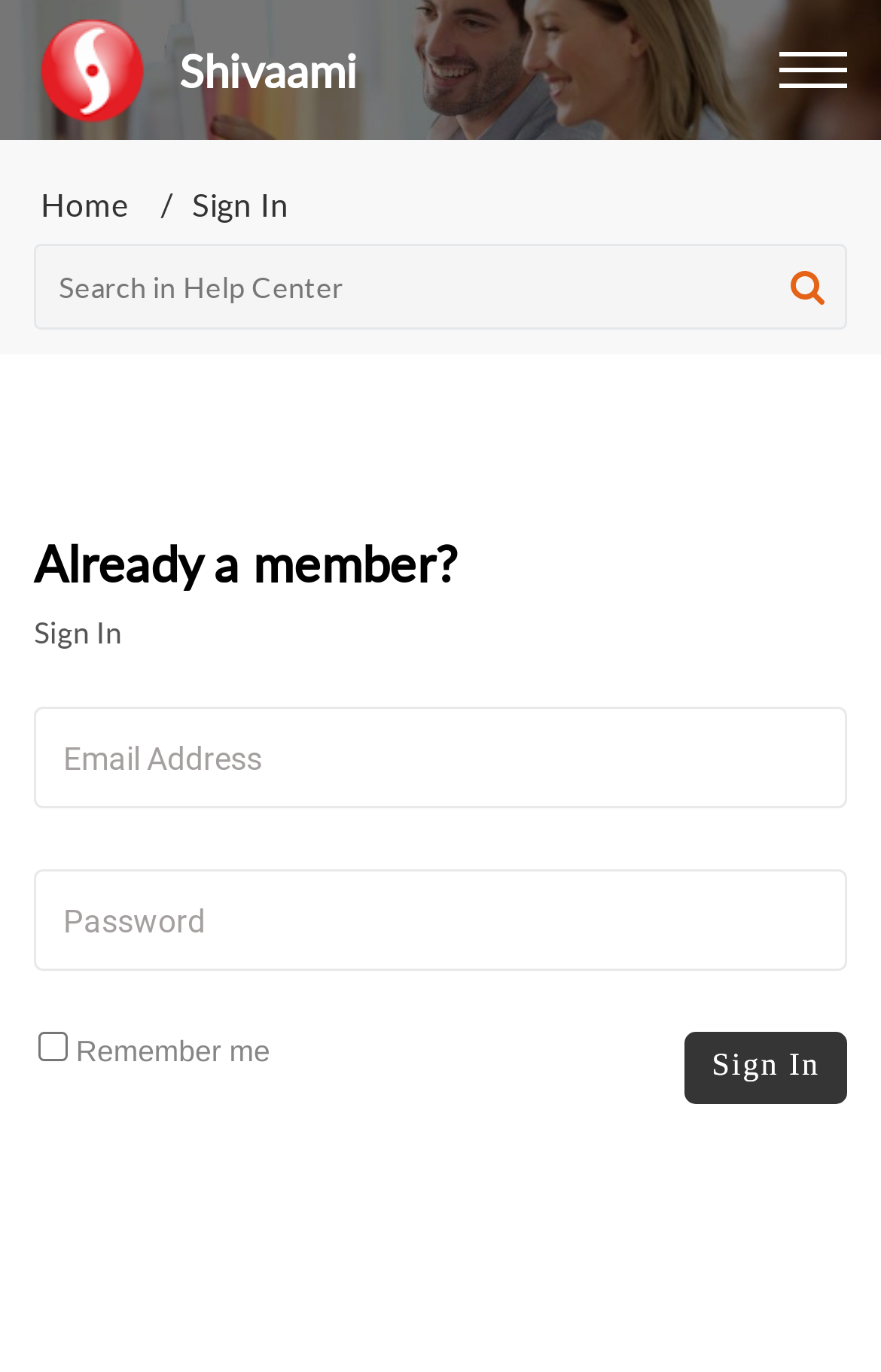Produce an elaborate caption capturing the essence of the webpage.

The webpage is titled "Shivaami | Sign In" and has a prominent header section at the top, spanning almost the entire width of the page. In the top-left corner, there is a link to "Shivaami home" accompanied by a small image. The text "Shivaami" is displayed prominently in the top-center of the page.

To the top-right, there is a "Menu" button. Below the header section, there is a navigation bar labeled "Breadcrumbs" that contains a link to "Home" and a static text "Sign In".

A search bar is located below the navigation bar, spanning almost the entire width of the page. The search bar contains a disabled textbox with a placeholder text "Search in Help Center" and a "search" button to the right, accompanied by a small image. 

Below the search bar, there are two lines of static text. The first line reads "Already a member?" and the second line reads "Sign In".